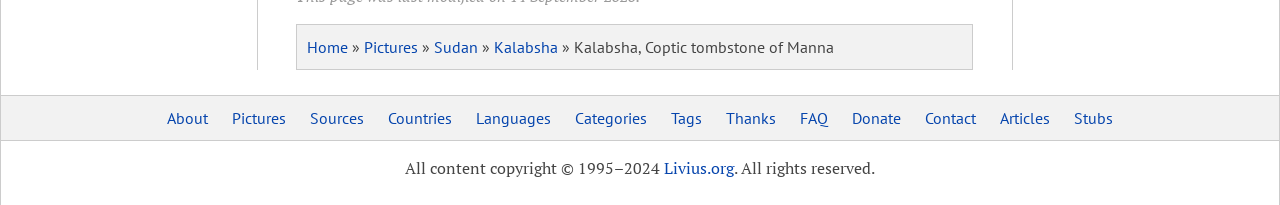Please identify the bounding box coordinates of the area that needs to be clicked to fulfill the following instruction: "view pictures."

[0.284, 0.18, 0.326, 0.278]